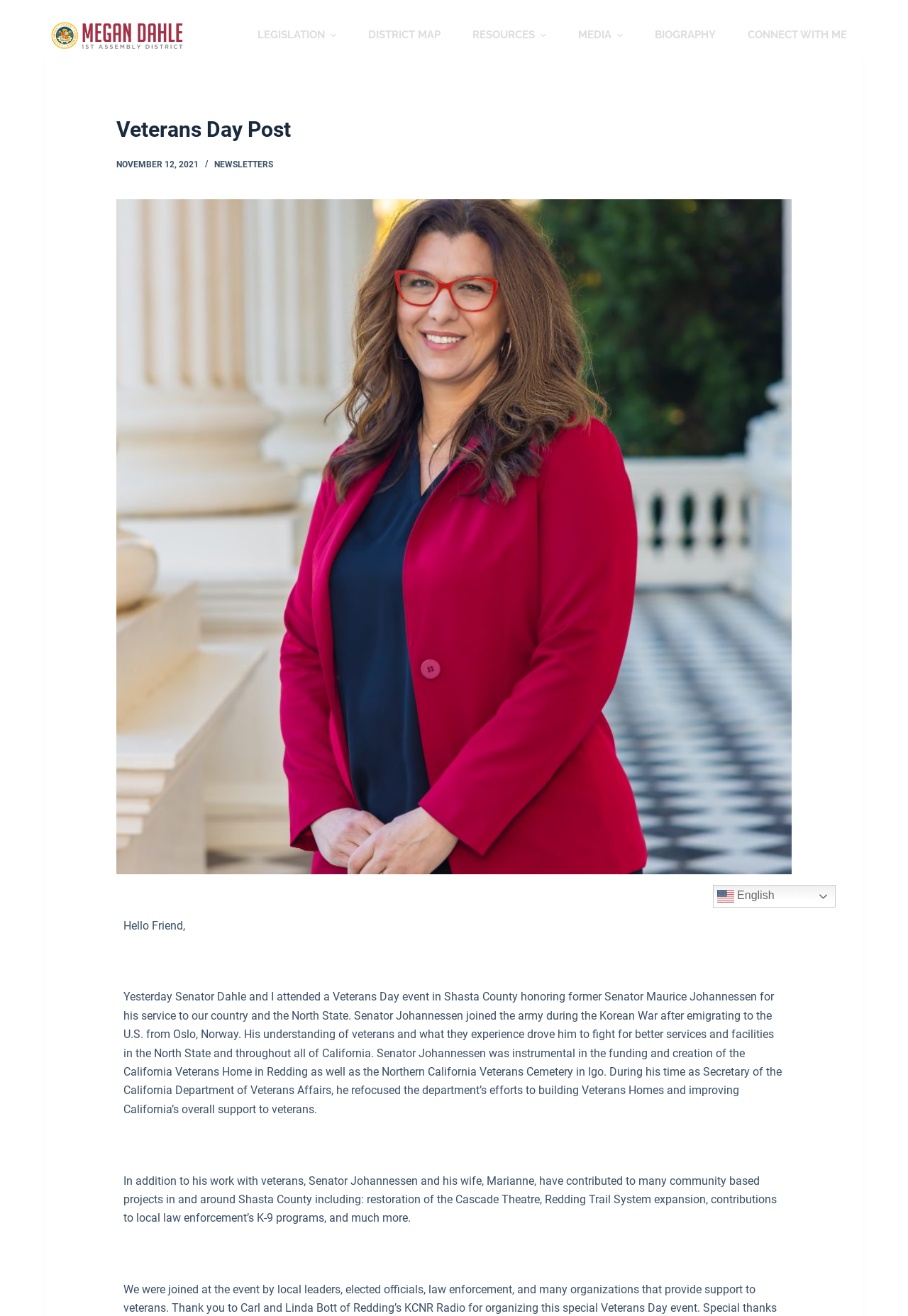Using the description: "Newsletters", determine the UI element's bounding box coordinates. Ensure the coordinates are in the format of four float numbers between 0 and 1, i.e., [left, top, right, bottom].

[0.236, 0.121, 0.301, 0.129]